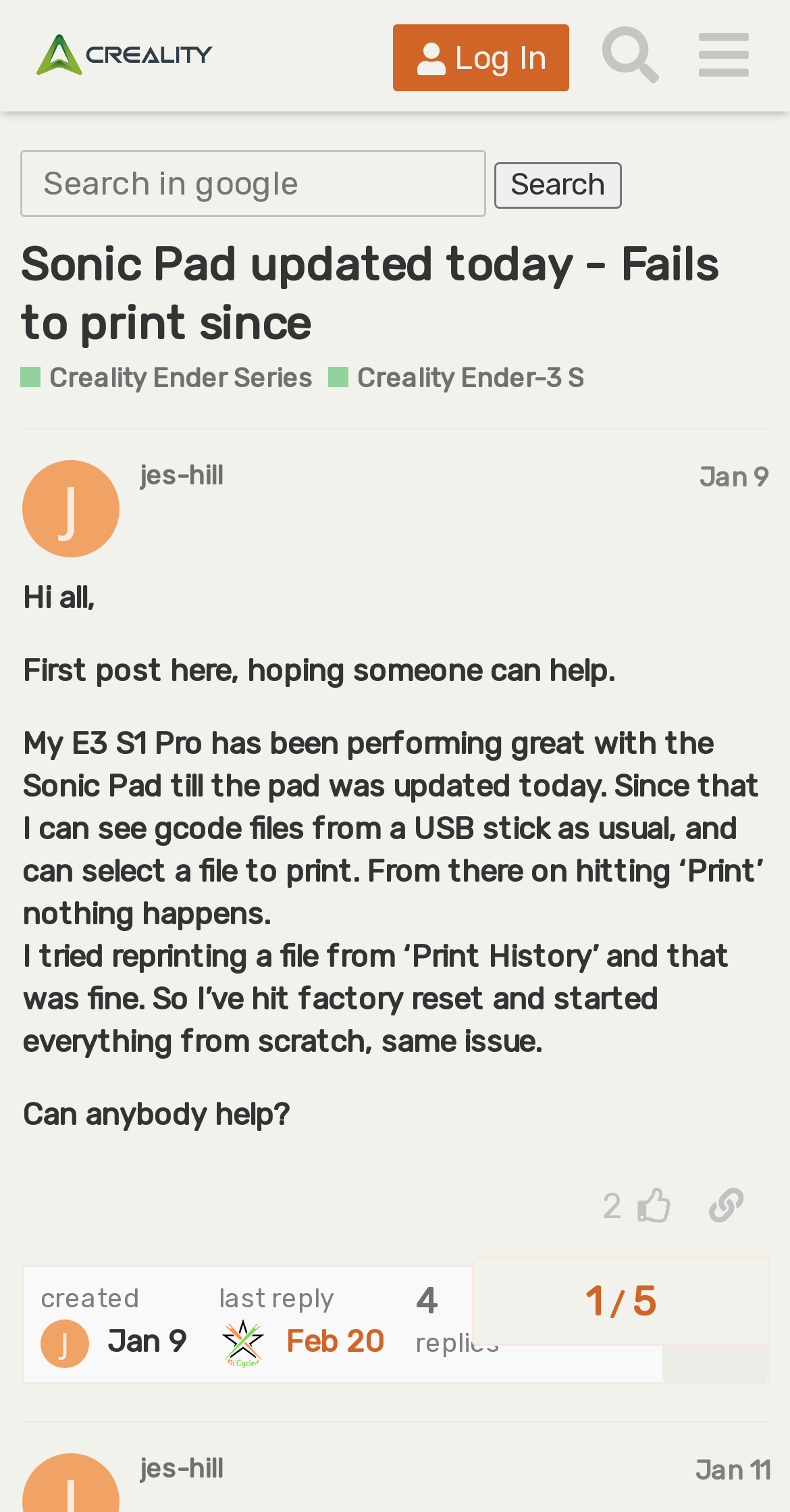Identify the bounding box coordinates for the UI element mentioned here: "Search". Provide the coordinates as four float values between 0 and 1, i.e., [left, top, right, bottom].

[0.625, 0.107, 0.787, 0.138]